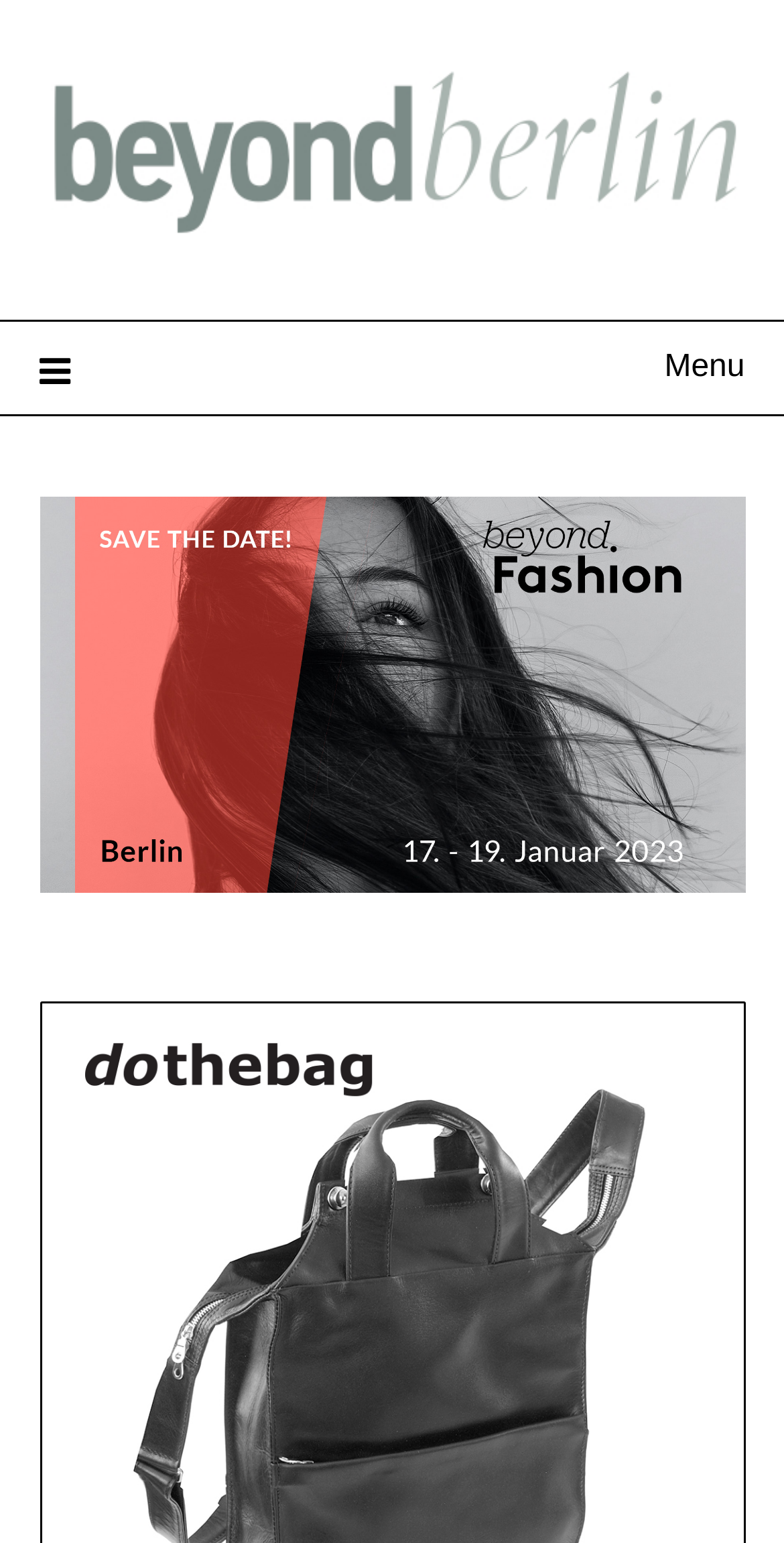Given the webpage screenshot, identify the bounding box of the UI element that matches this description: "Menu".

[0.05, 0.208, 0.95, 0.268]